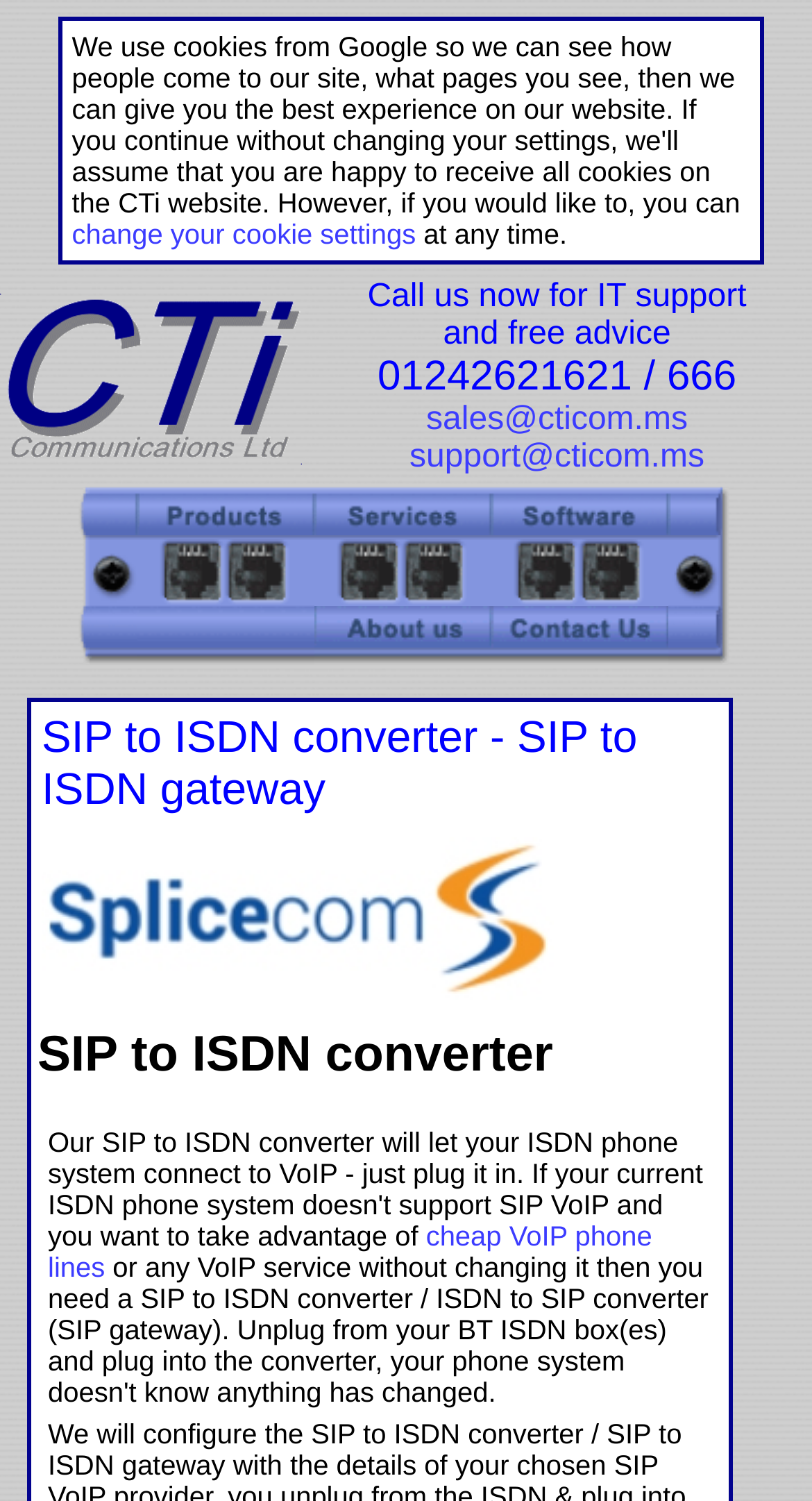Can you find the bounding box coordinates for the element that needs to be clicked to execute this instruction: "Click the link to change cookie settings"? The coordinates should be given as four float numbers between 0 and 1, i.e., [left, top, right, bottom].

[0.088, 0.146, 0.512, 0.167]